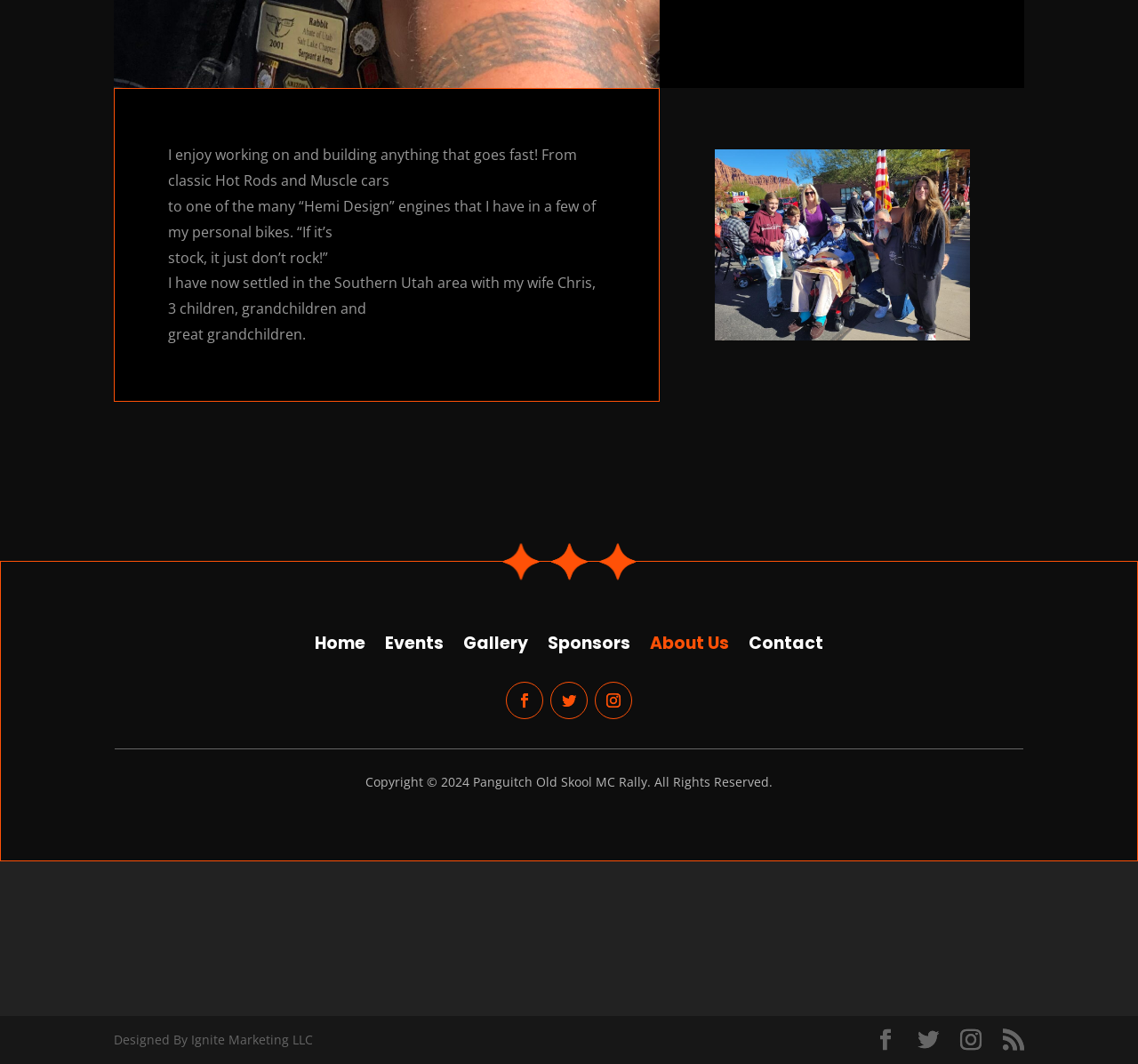Using the element description: "About Us", determine the bounding box coordinates. The coordinates should be in the format [left, top, right, bottom], with values between 0 and 1.

[0.571, 0.592, 0.641, 0.61]